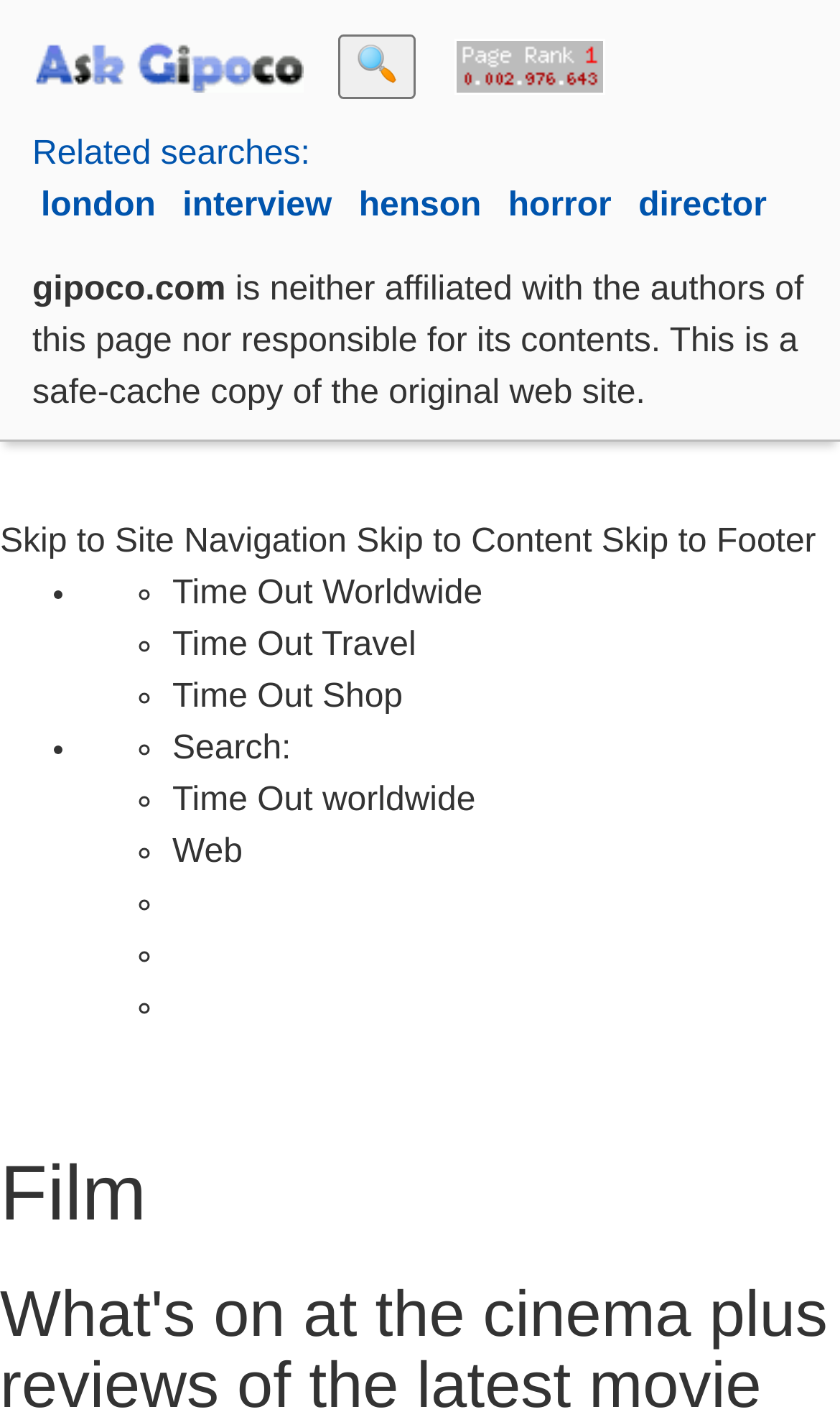Provide a single word or phrase answer to the question: 
How many links are there in the 'Related searches:' section?

5